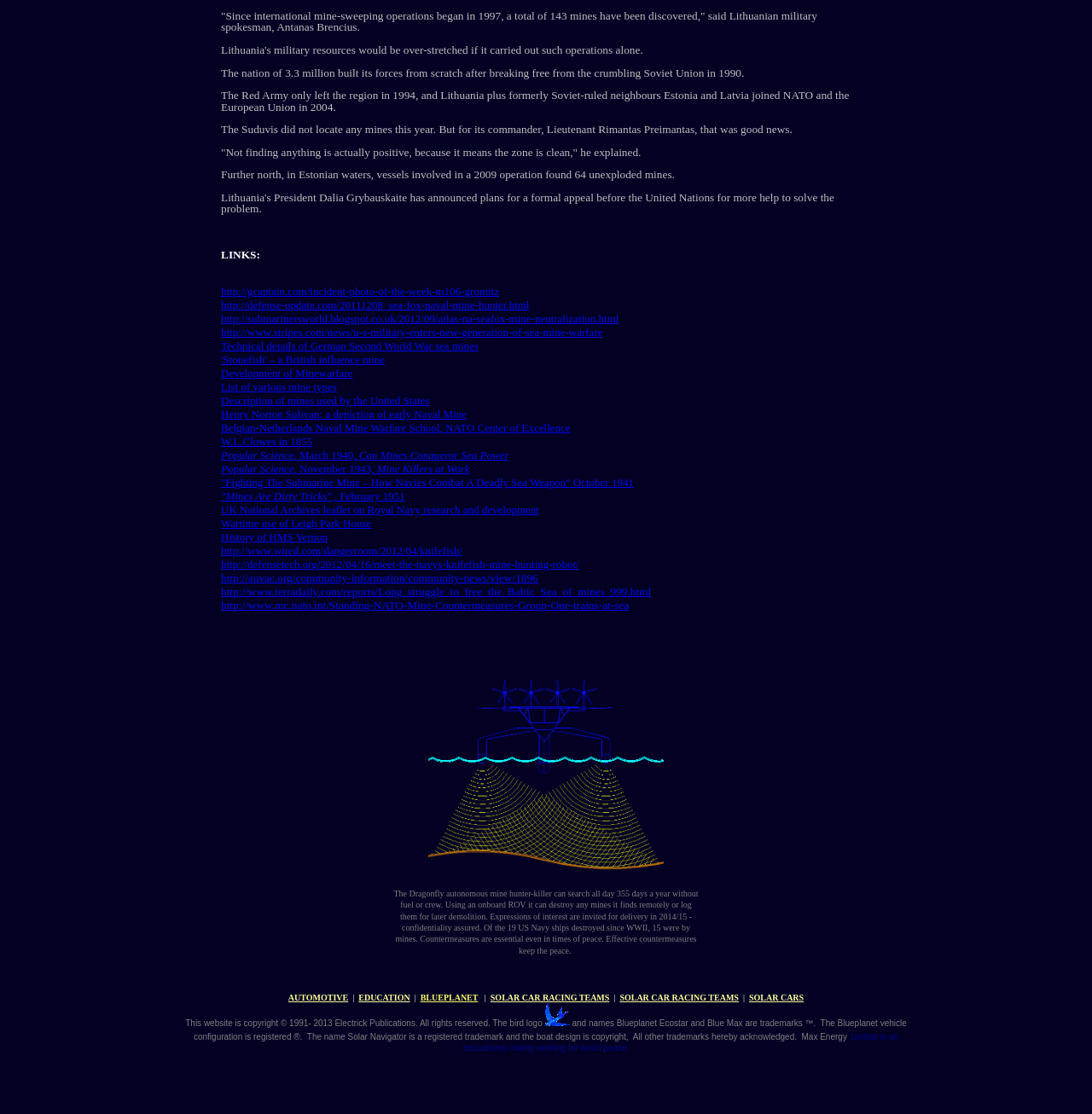Provide the bounding box coordinates of the section that needs to be clicked to accomplish the following instruction: "Click the link 'SOLAR CAR RACING TEAMS'."

[0.449, 0.891, 0.558, 0.899]